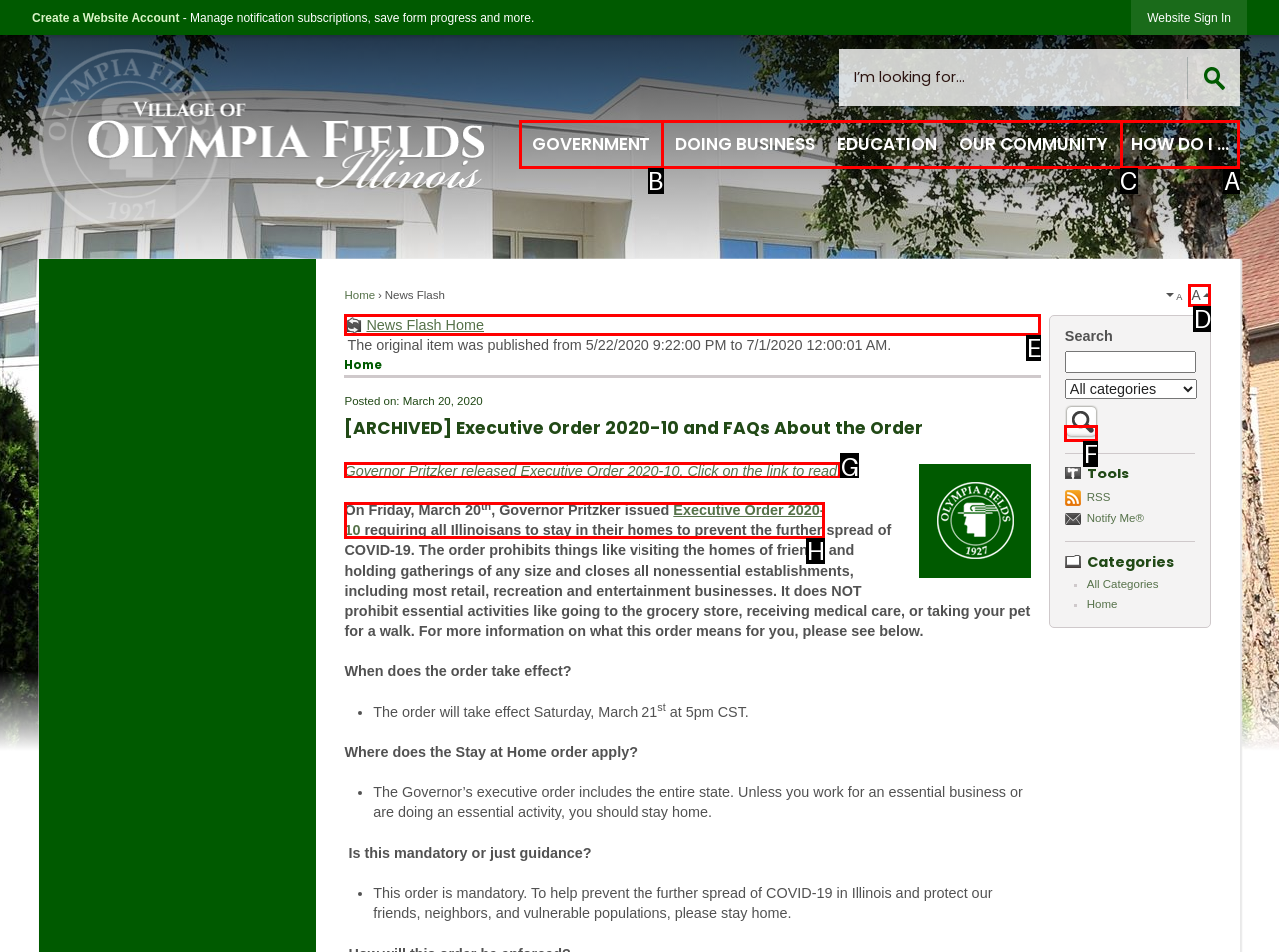Select the HTML element to finish the task: Read Executive Order 2020-10 Reply with the letter of the correct option.

H